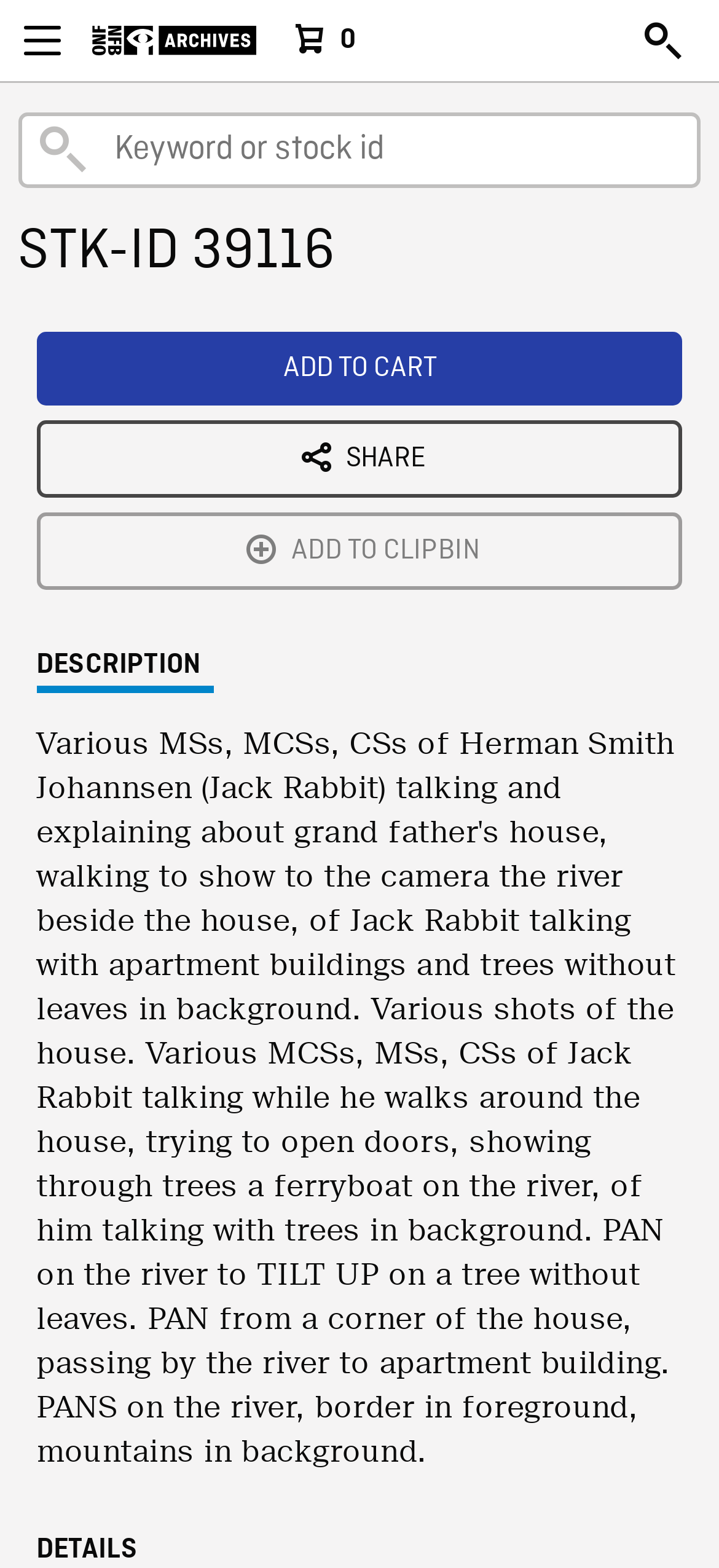Please find the bounding box for the following UI element description. Provide the coordinates in (top-left x, top-left y, bottom-right x, bottom-right y) format, with values between 0 and 1: parent_node: 0

[0.897, 0.014, 0.949, 0.038]